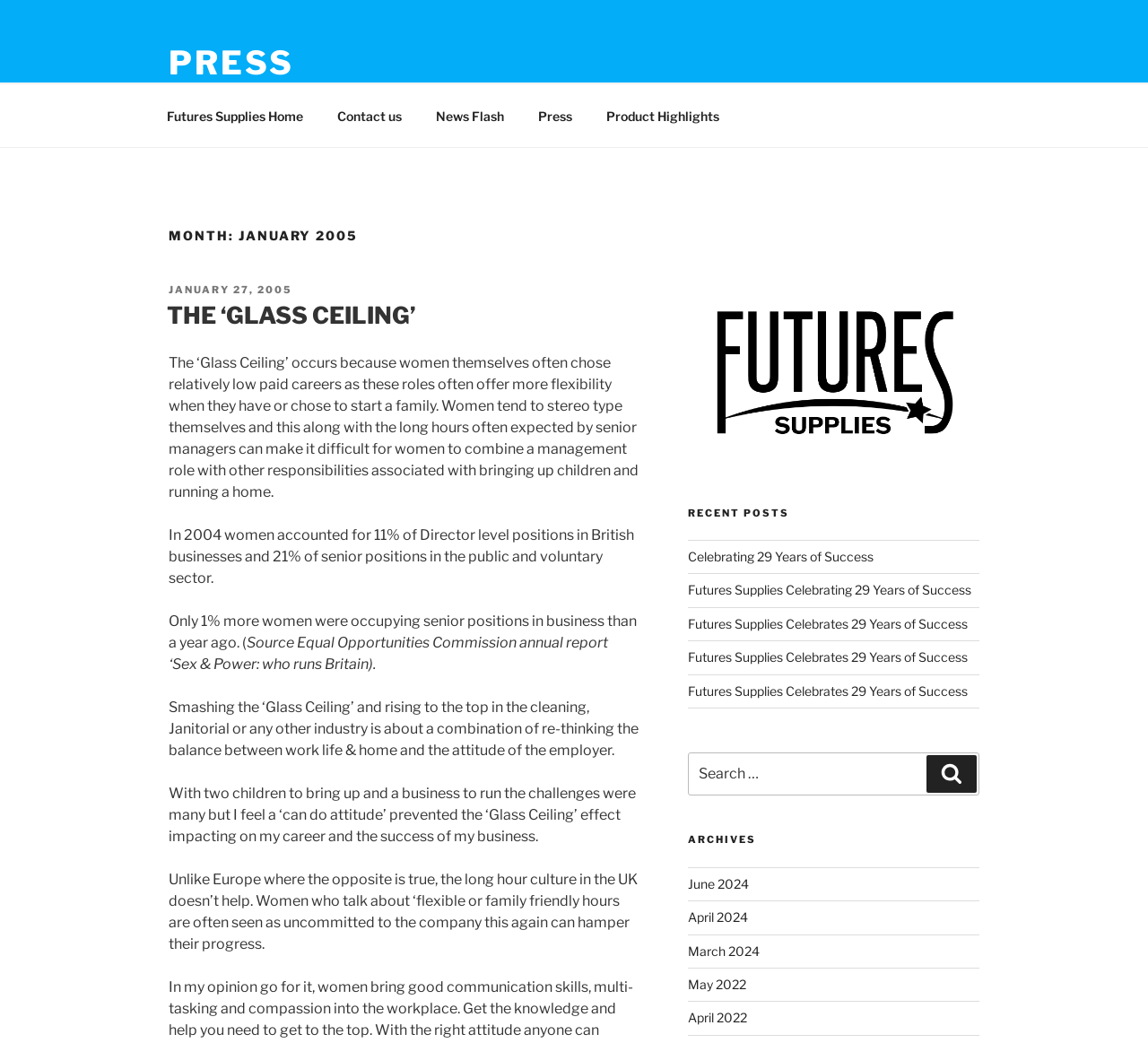Using the description: "June 2024", identify the bounding box of the corresponding UI element in the screenshot.

[0.599, 0.84, 0.652, 0.855]